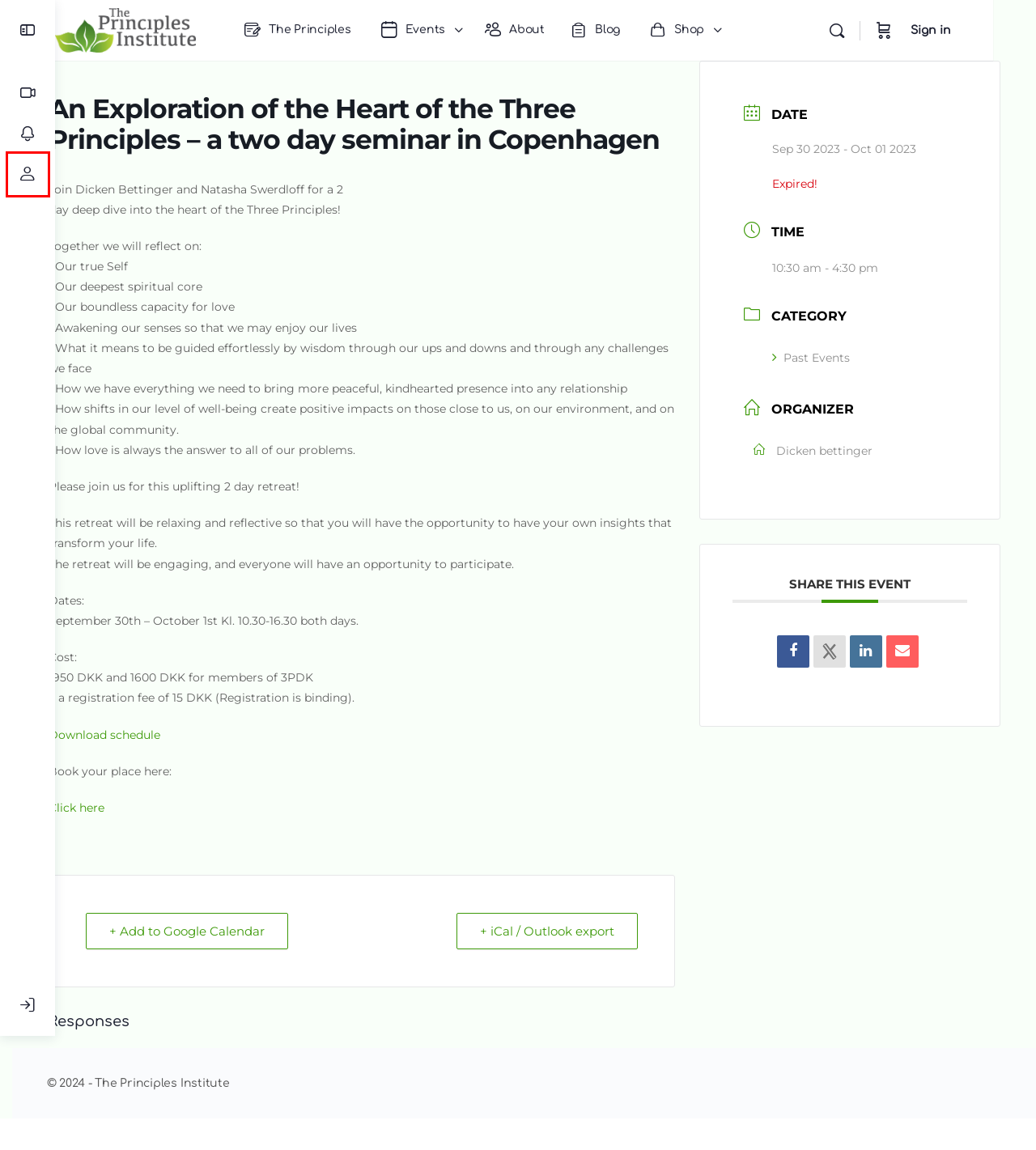You are presented with a screenshot of a webpage that includes a red bounding box around an element. Determine which webpage description best matches the page that results from clicking the element within the red bounding box. Here are the candidates:
A. Events - The Principles Institute
B. Video – The Principles Institute
C. The Principles – The Principles Institute
D. My Account – The Principles Institute
E. Holdsport.dk
F. Contact – The Principles Institute
G. About – The Principles Institute
H. Blog – The Principles Institute

D